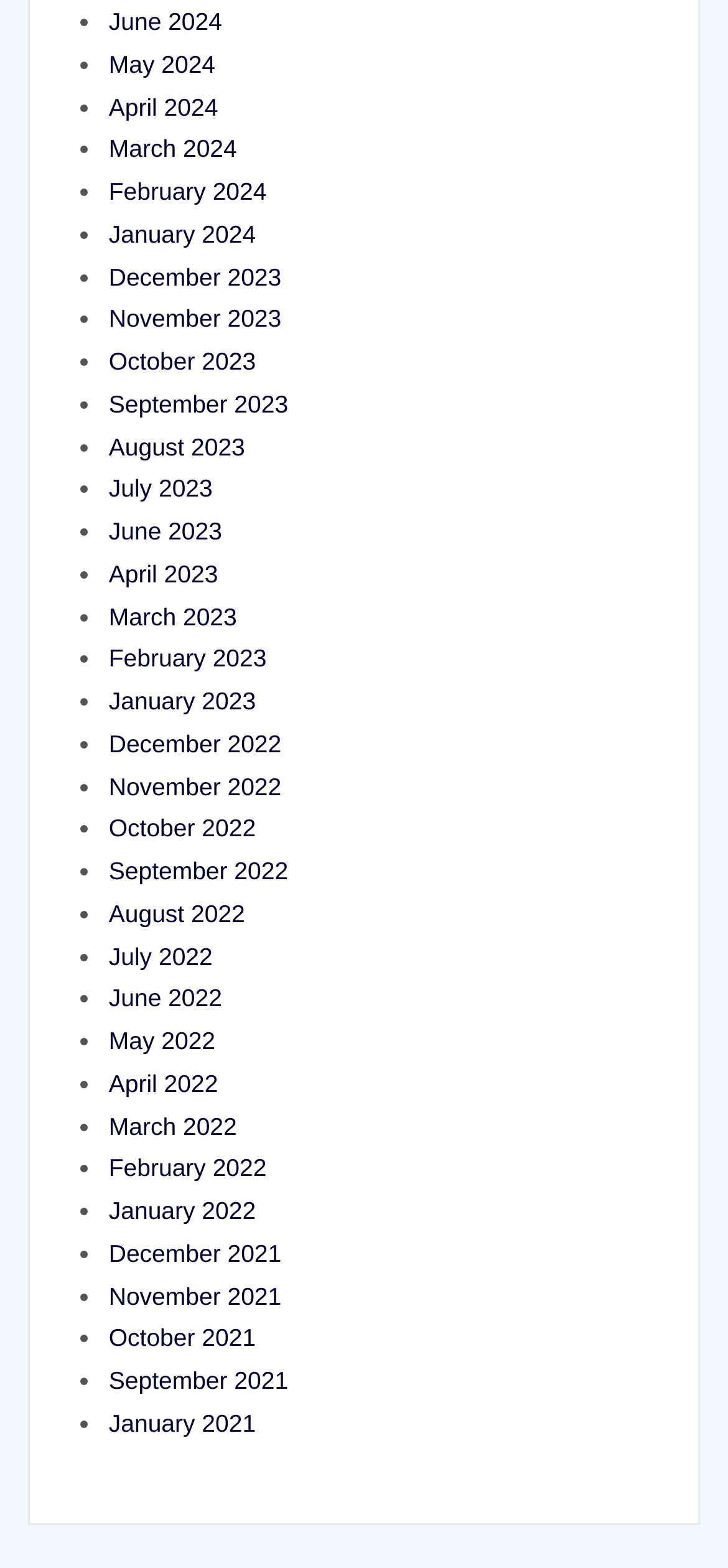Please determine the bounding box coordinates of the element to click in order to execute the following instruction: "View January 2022". The coordinates should be four float numbers between 0 and 1, specified as [left, top, right, bottom].

[0.149, 0.763, 0.351, 0.781]